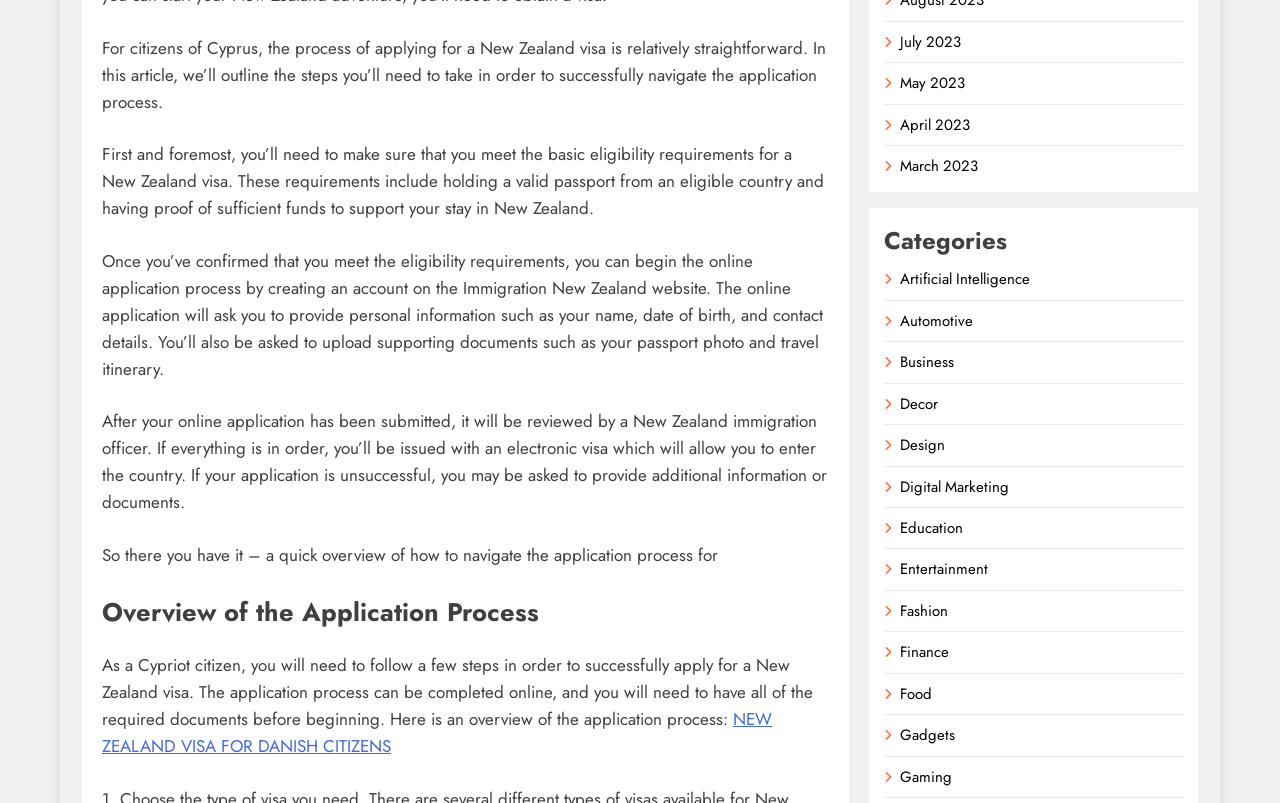Predict the bounding box of the UI element based on the description: "July 2023". The coordinates should be four float numbers between 0 and 1, formatted as [left, top, right, bottom].

[0.703, 0.038, 0.751, 0.066]